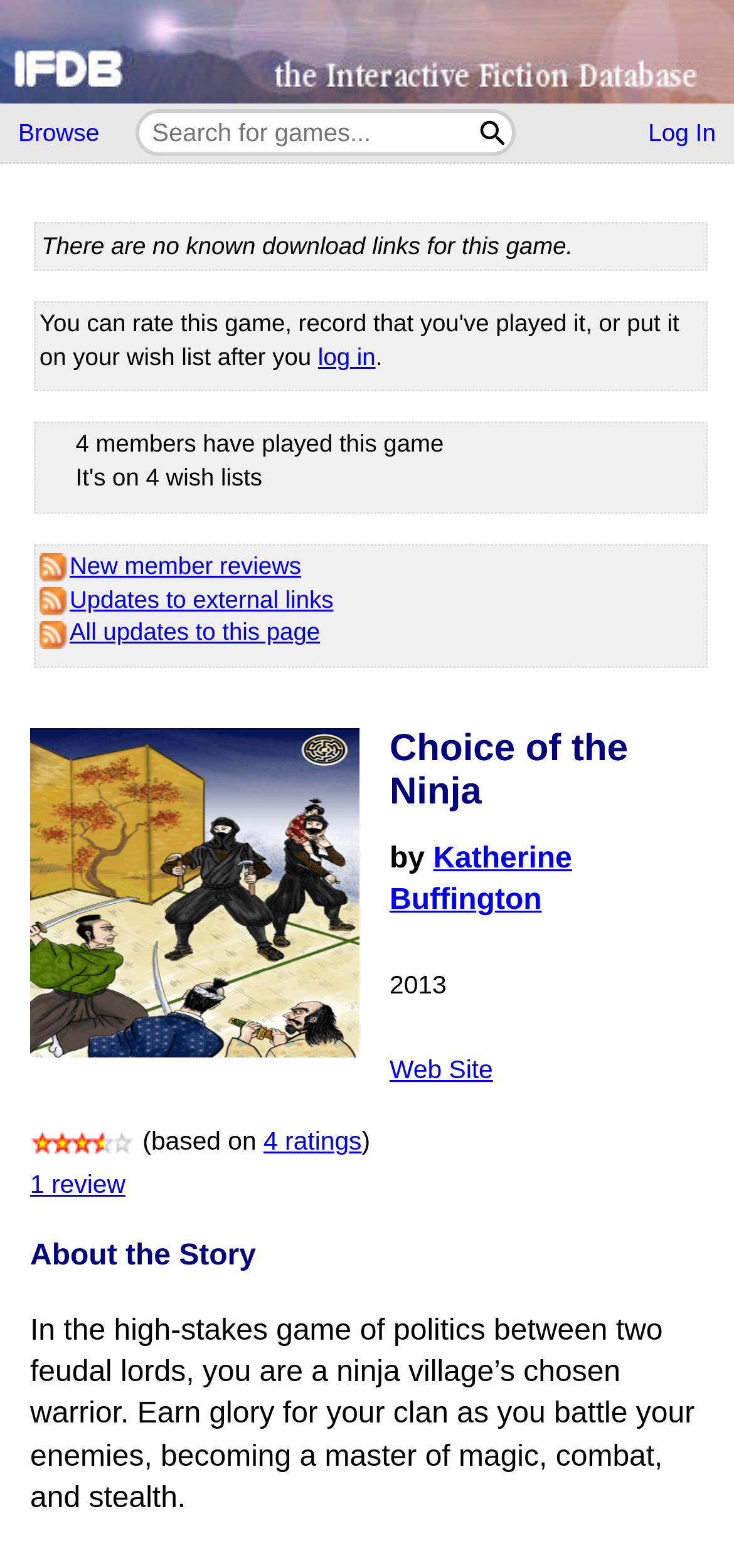Determine the bounding box coordinates for the area that needs to be clicked to fulfill this task: "Rate this game". The coordinates must be given as four float numbers between 0 and 1, i.e., [left, top, right, bottom].

[0.433, 0.219, 0.512, 0.237]